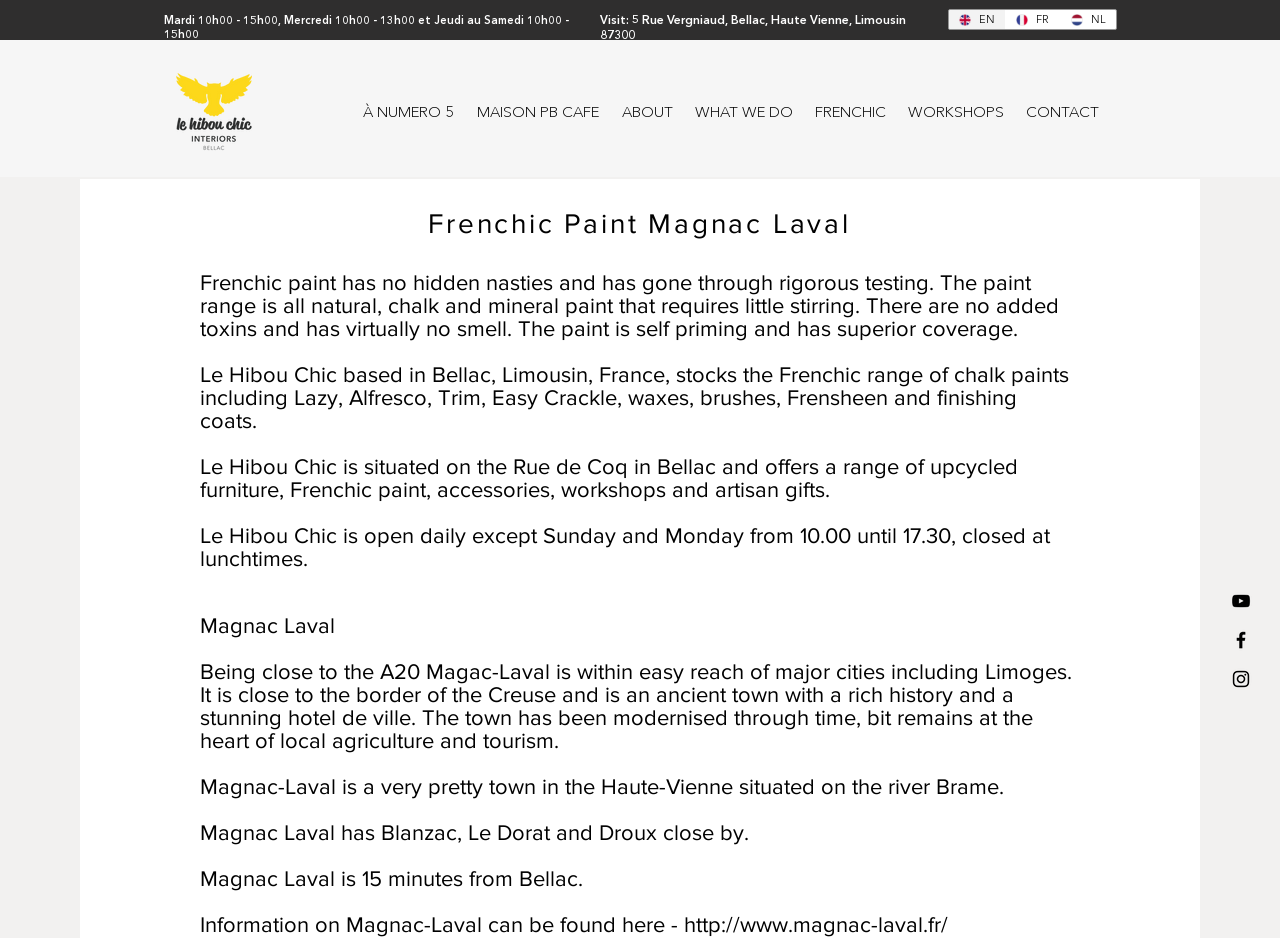How far is Magnac Laval from Bellac?
Provide a detailed and well-explained answer to the question.

I found the distance by reading the static text element that contains the information about the distance, which is 'Magnac Laval is 15 minutes from Bellac'.